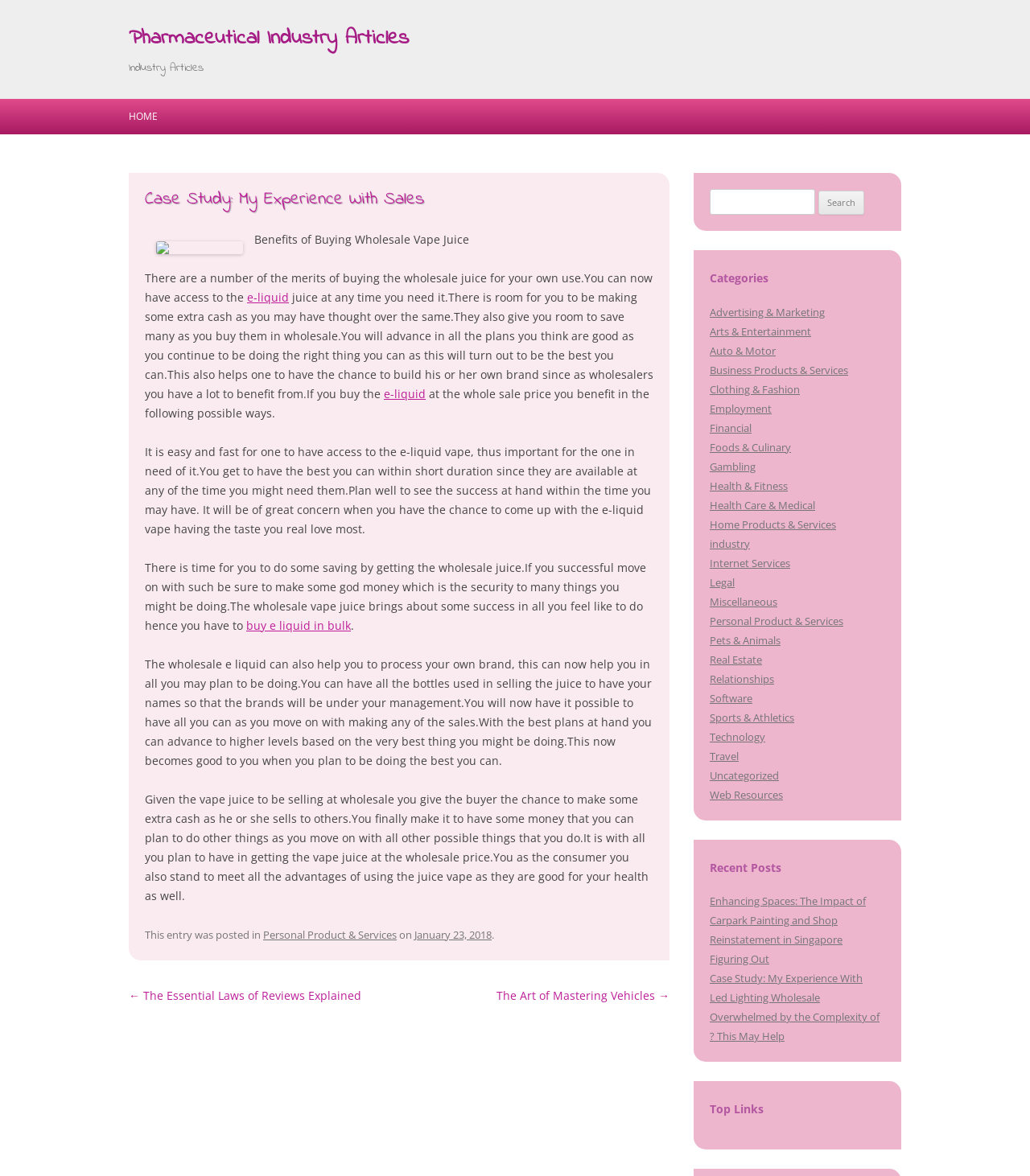Please identify the bounding box coordinates of the element that needs to be clicked to perform the following instruction: "Click on the 'buy e liquid in bulk' link".

[0.239, 0.525, 0.341, 0.538]